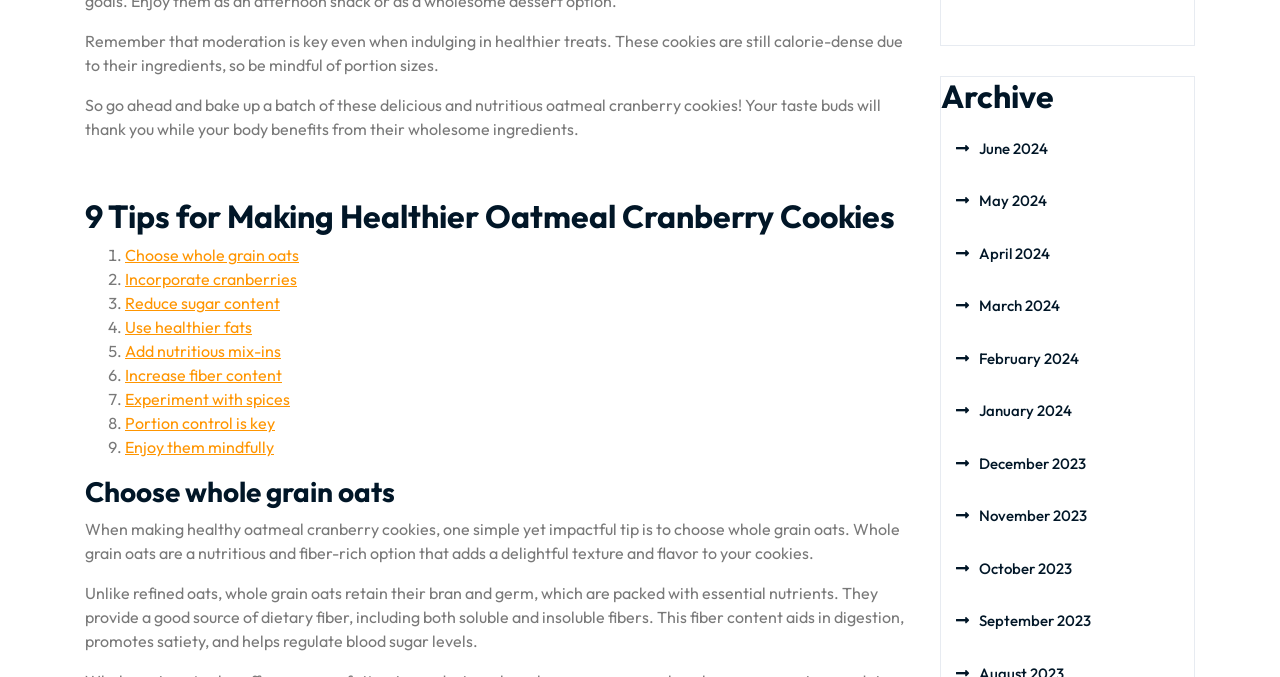Please locate the bounding box coordinates for the element that should be clicked to achieve the following instruction: "Click the link to get tips on reducing sugar content". Ensure the coordinates are given as four float numbers between 0 and 1, i.e., [left, top, right, bottom].

[0.098, 0.433, 0.219, 0.463]